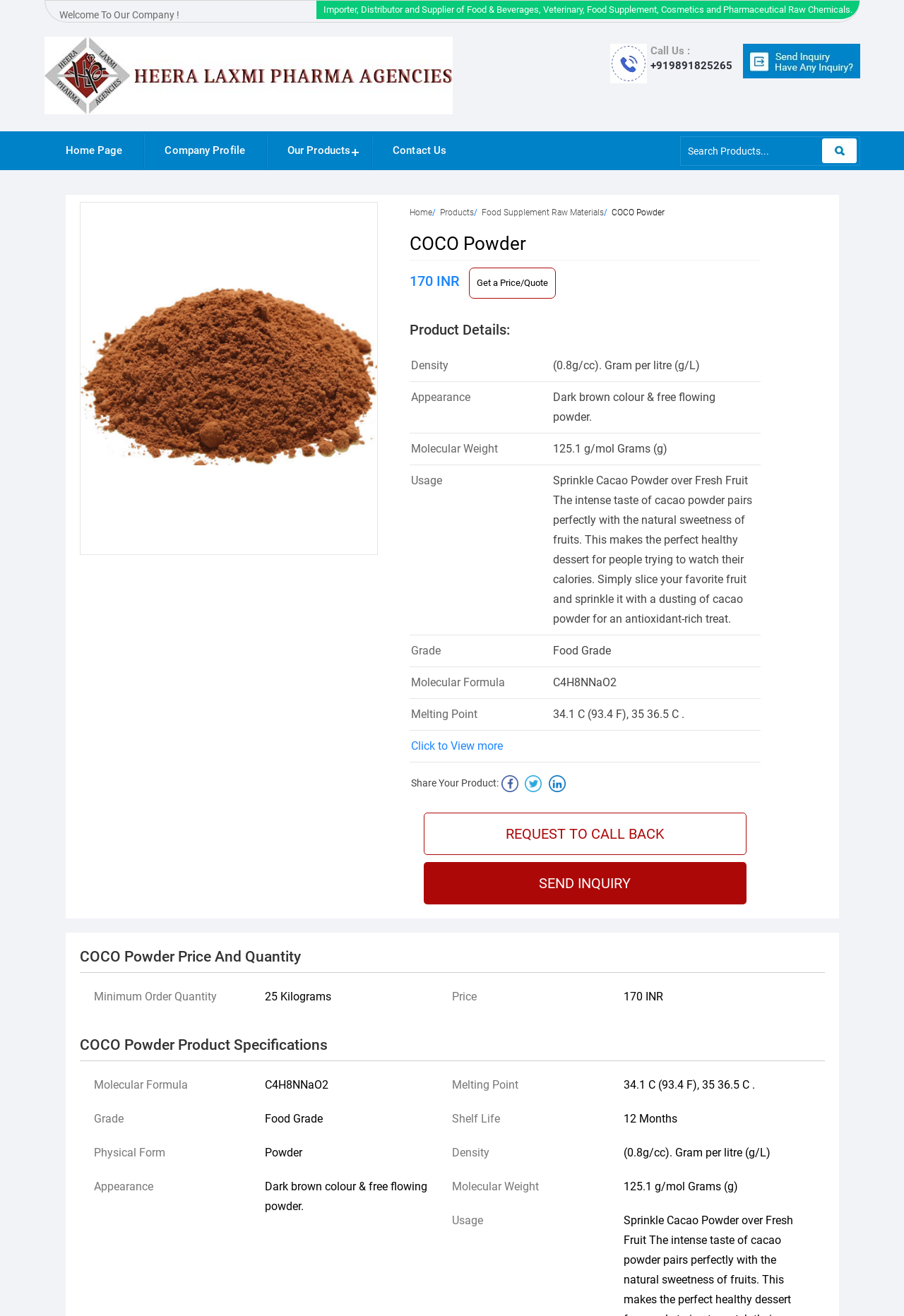Please find the bounding box coordinates for the clickable element needed to perform this instruction: "Click to view more".

[0.454, 0.56, 0.556, 0.575]